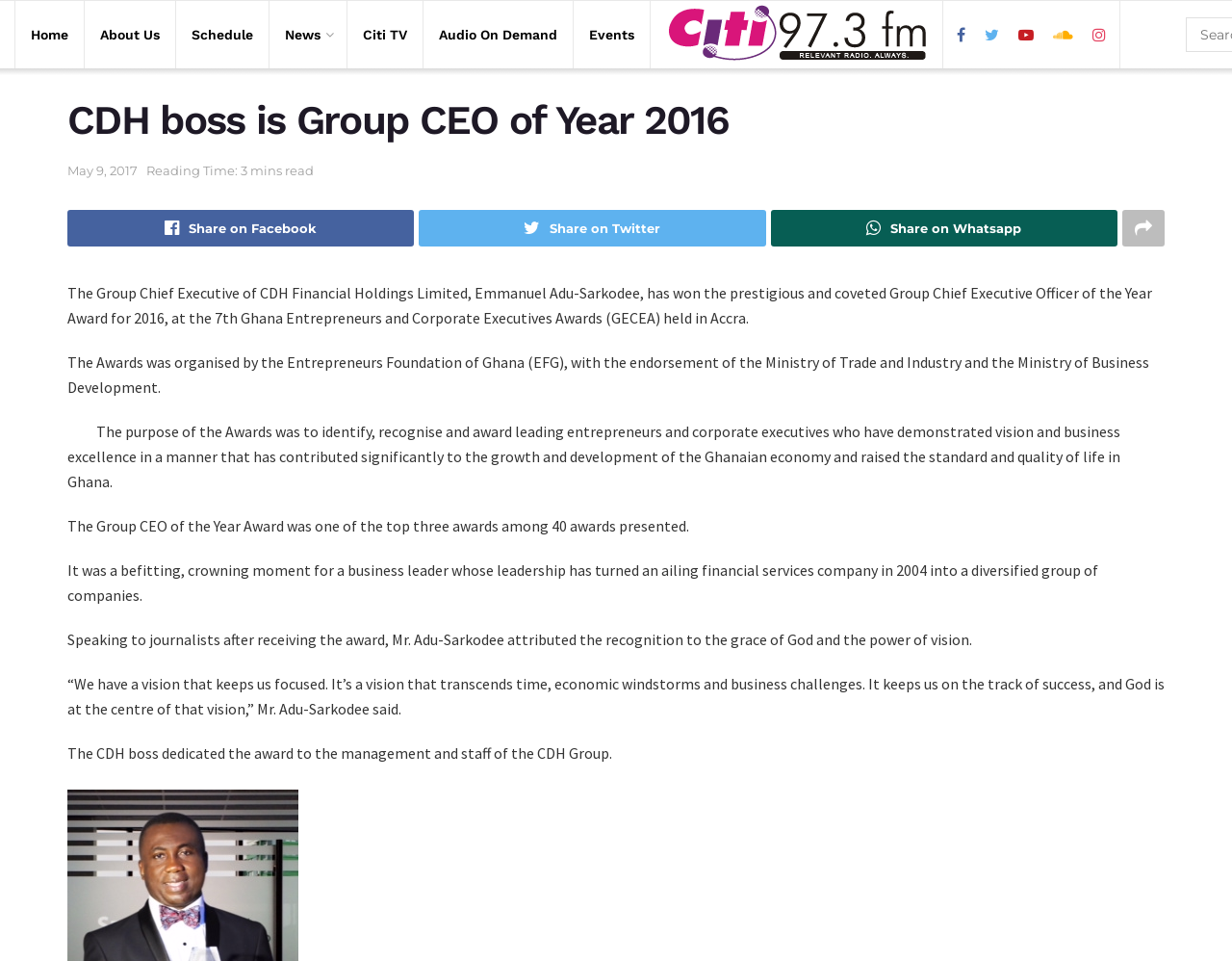Please identify the coordinates of the bounding box for the clickable region that will accomplish this instruction: "Go to News".

[0.231, 0.022, 0.269, 0.05]